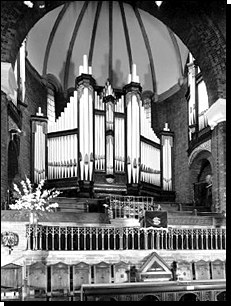What type of action replaced the original electric action in 1908?
Examine the image and give a concise answer in one word or a short phrase.

Tubular-pneumatic action